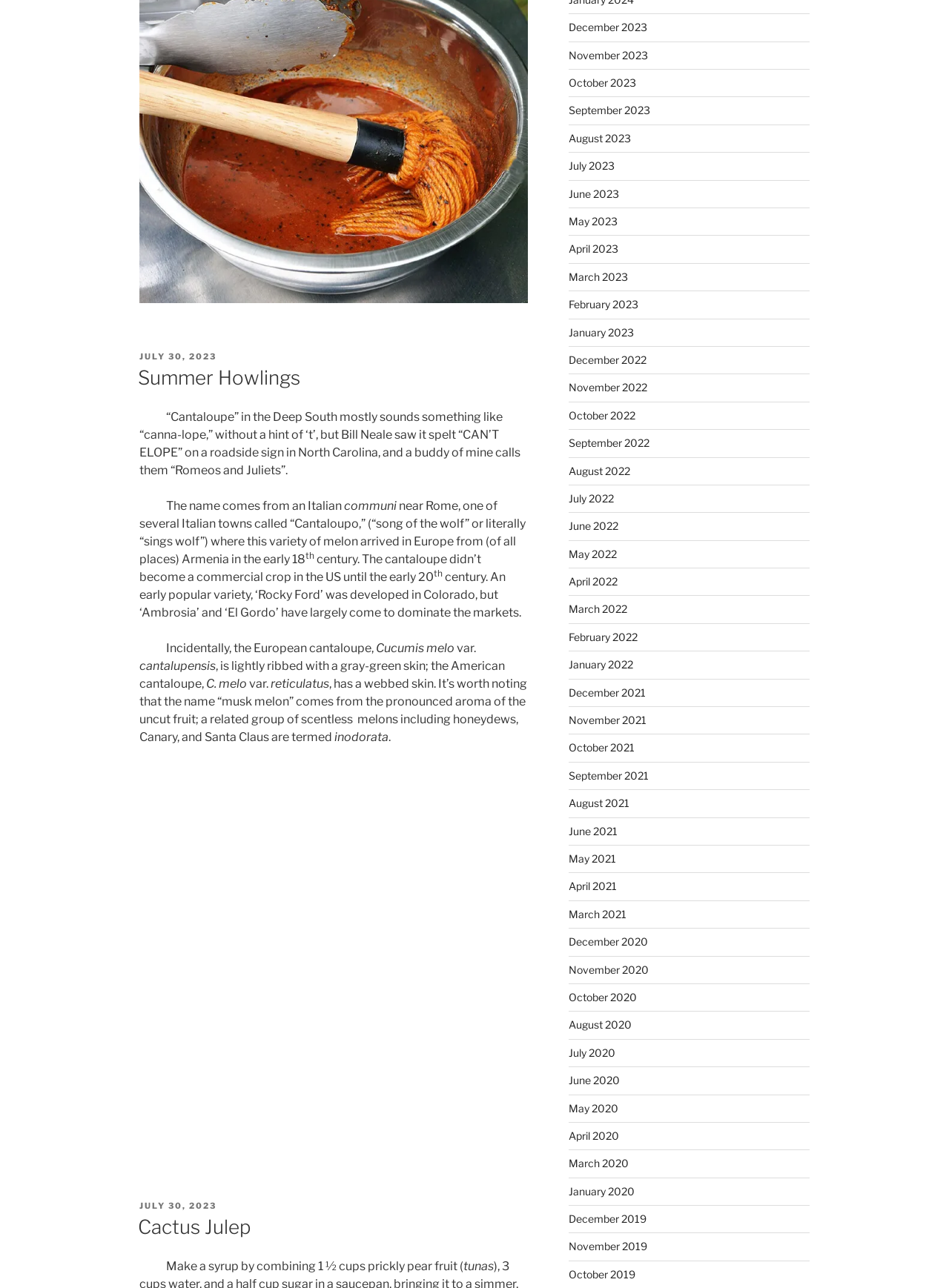What is the title of the first article?
Answer the question with a detailed explanation, including all necessary information.

The title of the first article can be found in the header section of the webpage, which is 'Summer Howlings'. This is indicated by the heading element with the text 'Summer Howlings'.